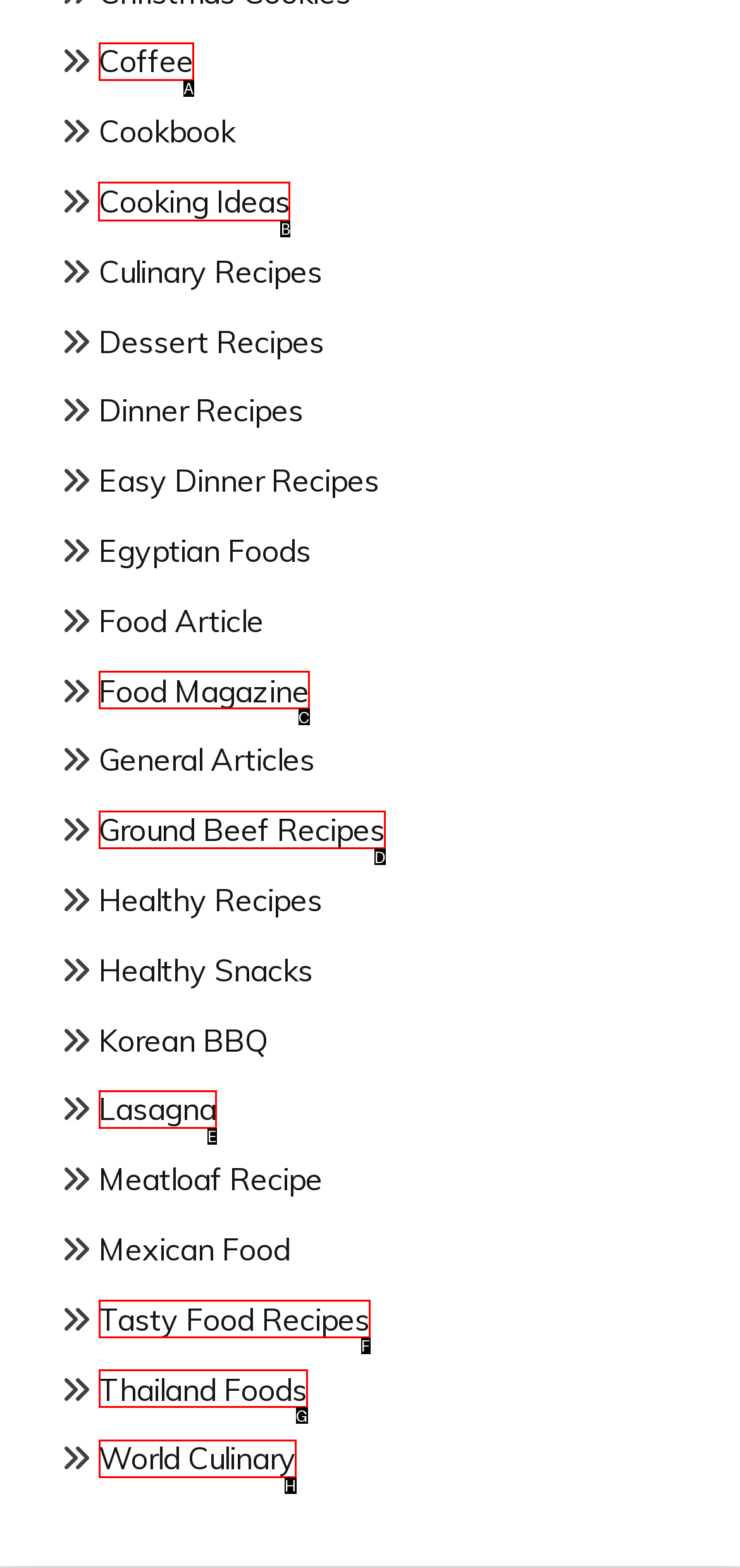Select the letter of the option that should be clicked to achieve the specified task: visit Cooking Ideas. Respond with just the letter.

B